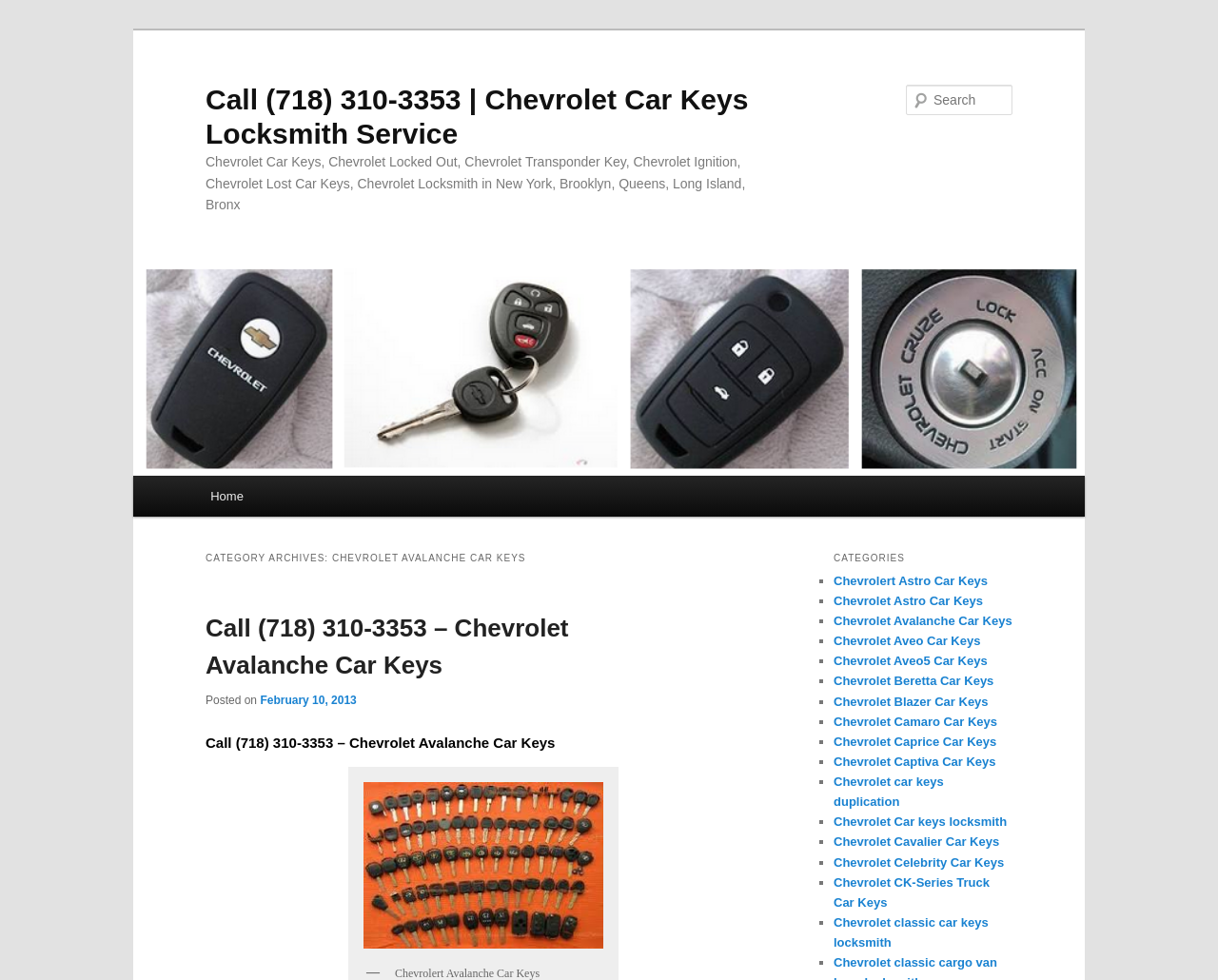Identify the bounding box coordinates for the element you need to click to achieve the following task: "Go to Chevrolet Astro car keys page". Provide the bounding box coordinates as four float numbers between 0 and 1, in the form [left, top, right, bottom].

[0.684, 0.585, 0.811, 0.6]